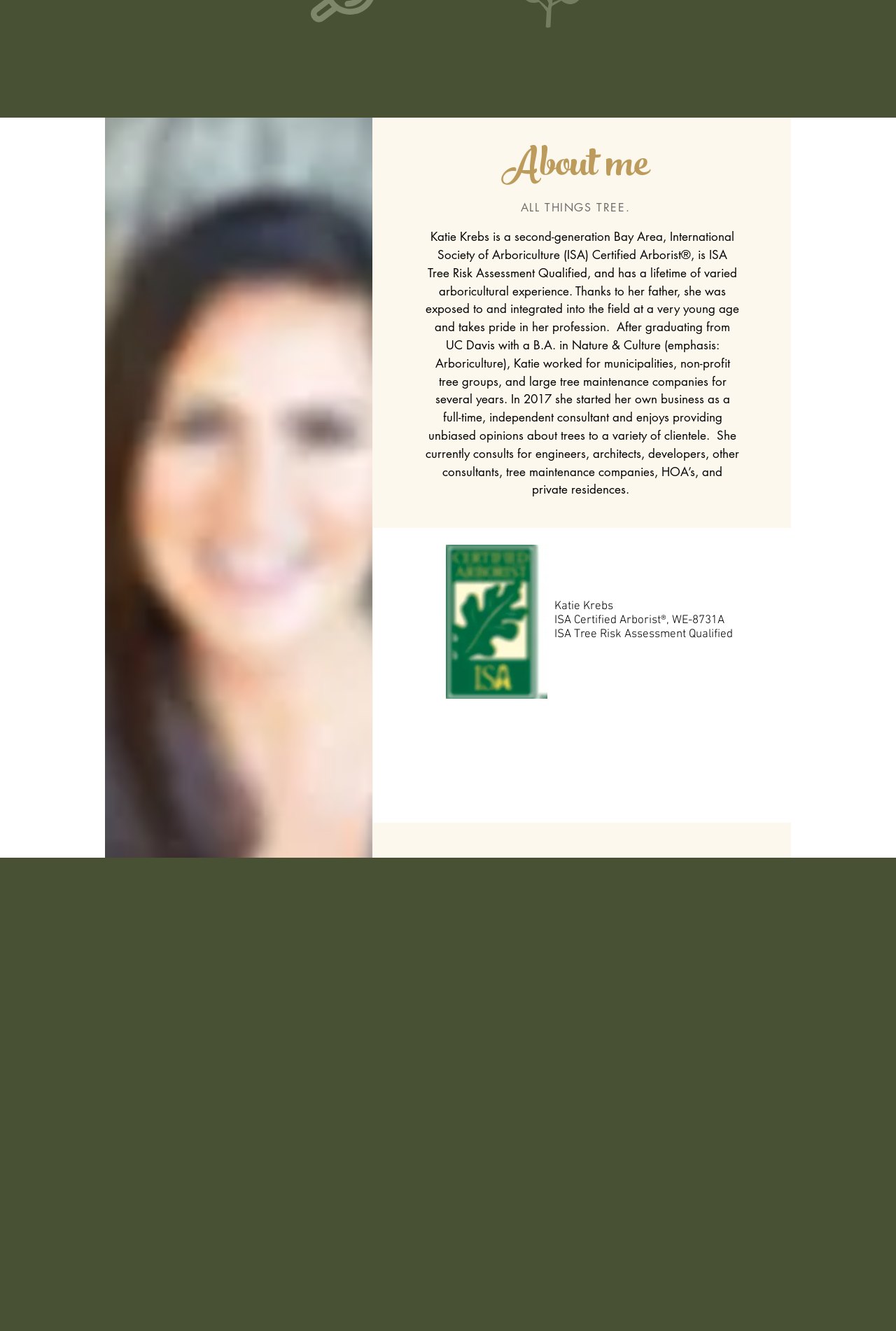What is the email address provided for contact?
Using the image provided, answer with just one word or phrase.

katiekrebs@gmail.com